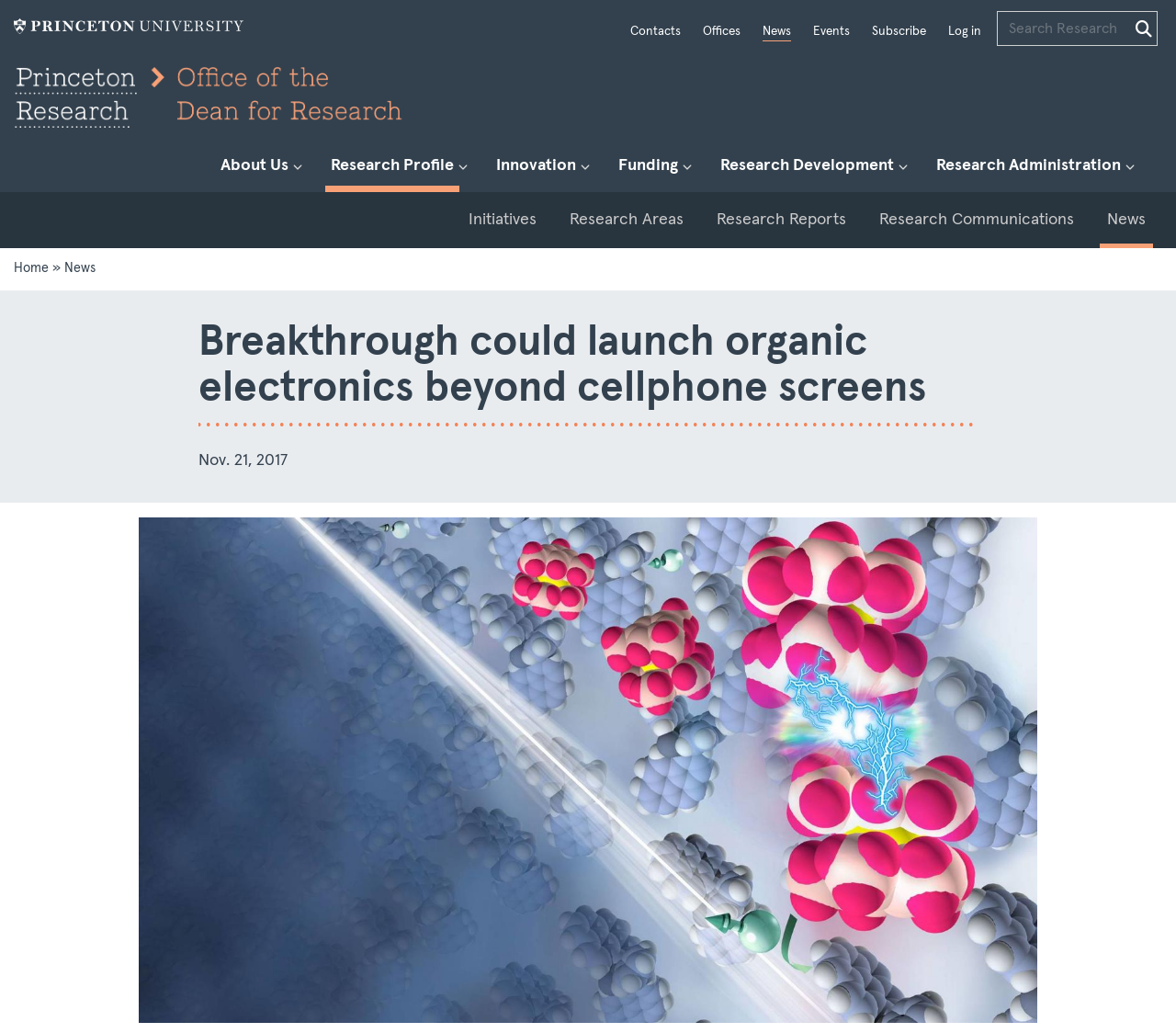Answer the following inquiry with a single word or phrase:
What is the name of the university?

Princeton University